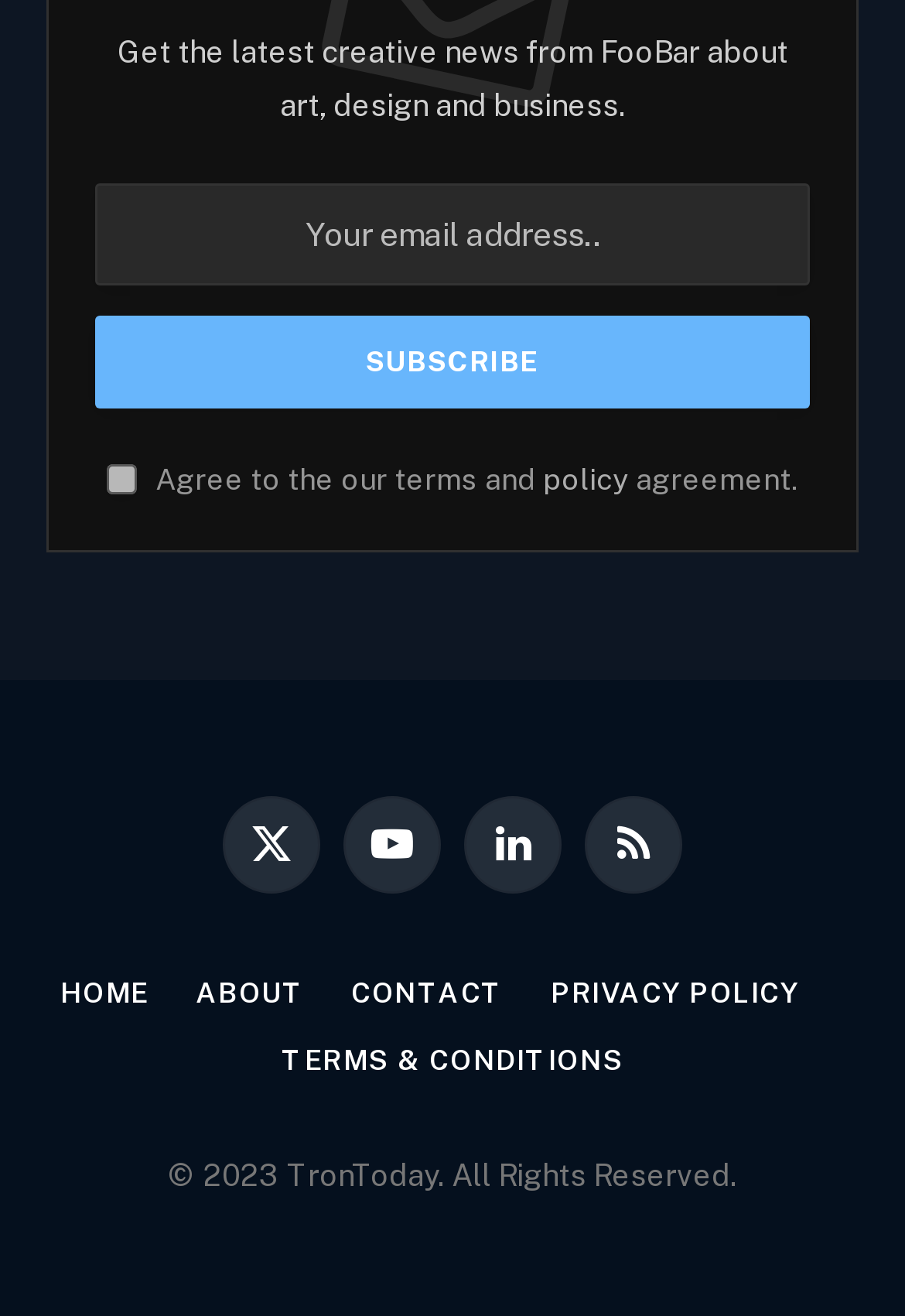From the webpage screenshot, predict the bounding box coordinates (top-left x, top-left y, bottom-right x, bottom-right y) for the UI element described here: YouTube

[0.379, 0.606, 0.487, 0.68]